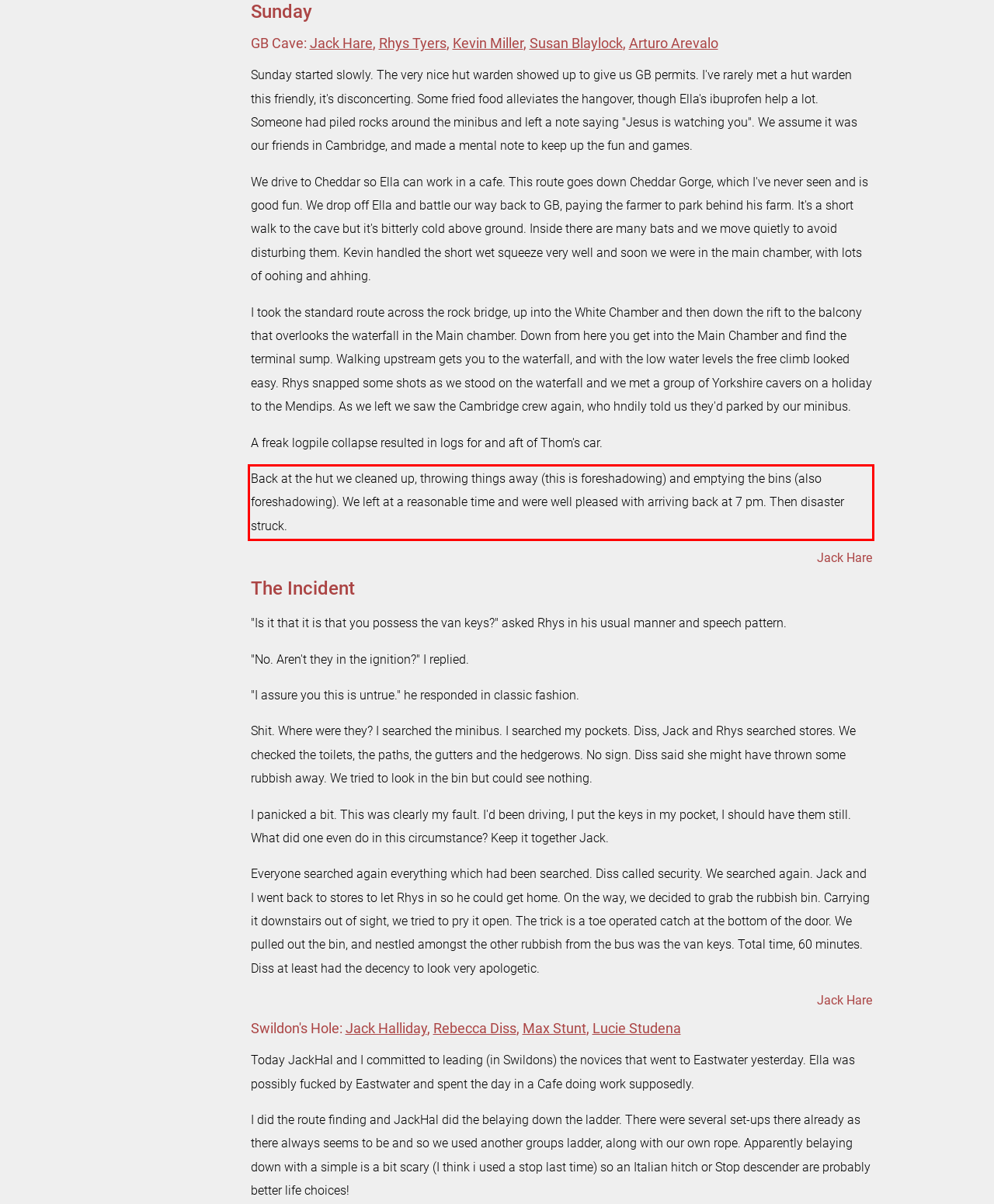You are provided with a screenshot of a webpage that includes a red bounding box. Extract and generate the text content found within the red bounding box.

Back at the hut we cleaned up, throwing things away (this is foreshadowing) and emptying the bins (also foreshadowing). We left at a reasonable time and were well pleased with arriving back at 7 pm. Then disaster struck.